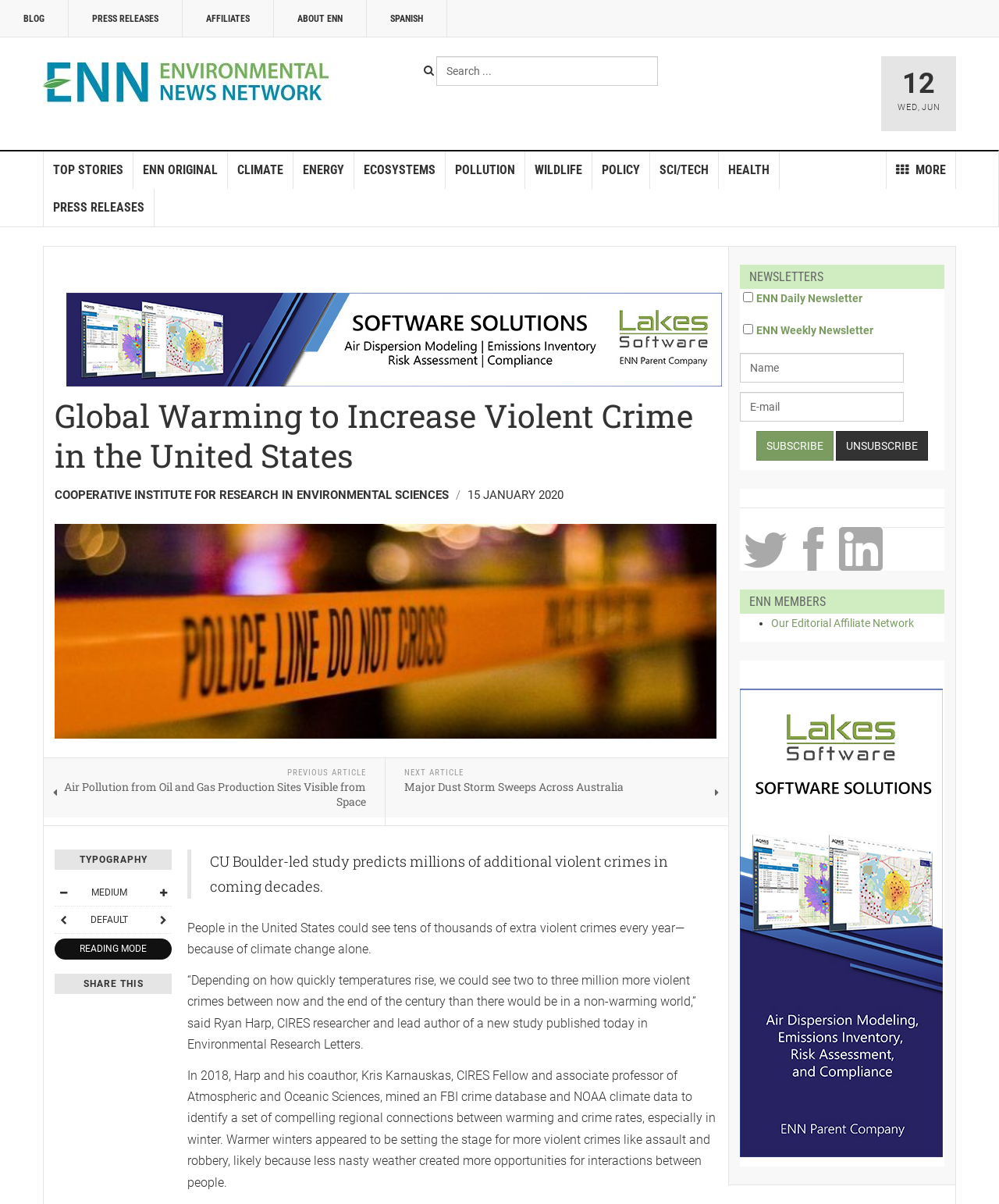How many more violent crimes are predicted to occur between now and the end of the century?
Based on the visual, give a brief answer using one word or a short phrase.

2-3 million